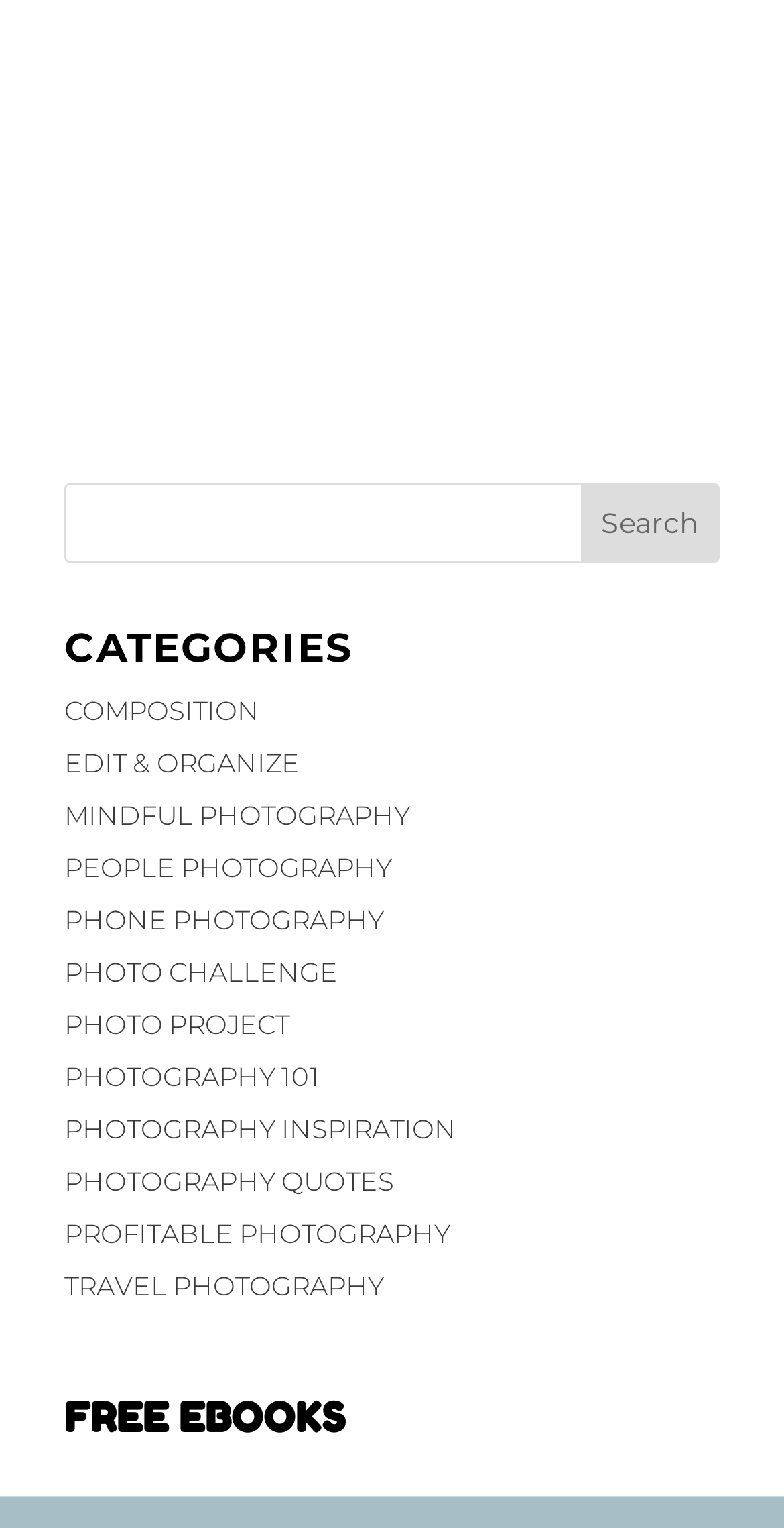Given the description: "Composition", determine the bounding box coordinates of the UI element. The coordinates should be formatted as four float numbers between 0 and 1, [left, top, right, bottom].

[0.082, 0.454, 0.331, 0.475]